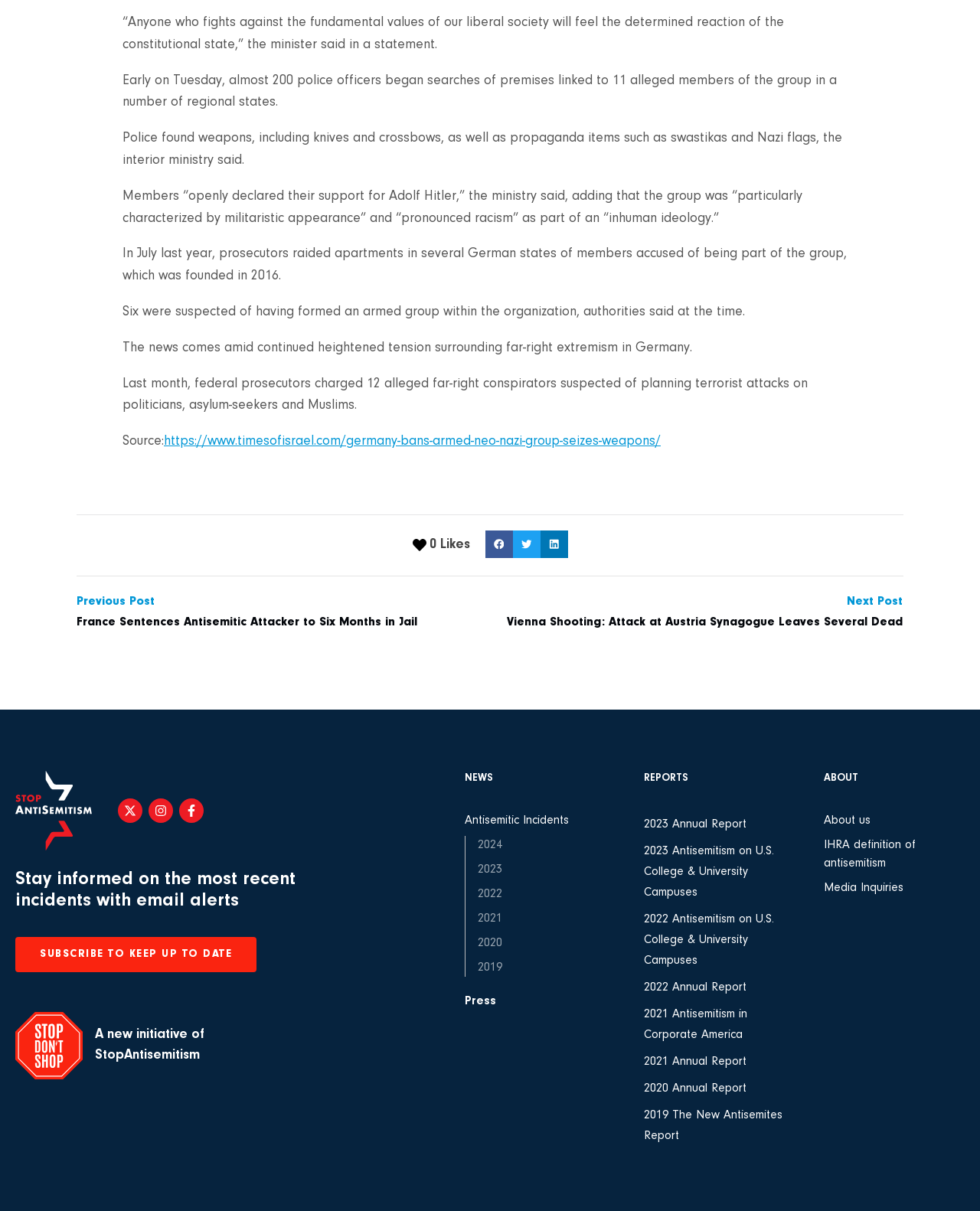Pinpoint the bounding box coordinates of the clickable area needed to execute the instruction: "Read more about Germany banning an armed neo-Nazi group". The coordinates should be specified as four float numbers between 0 and 1, i.e., [left, top, right, bottom].

[0.167, 0.359, 0.674, 0.37]